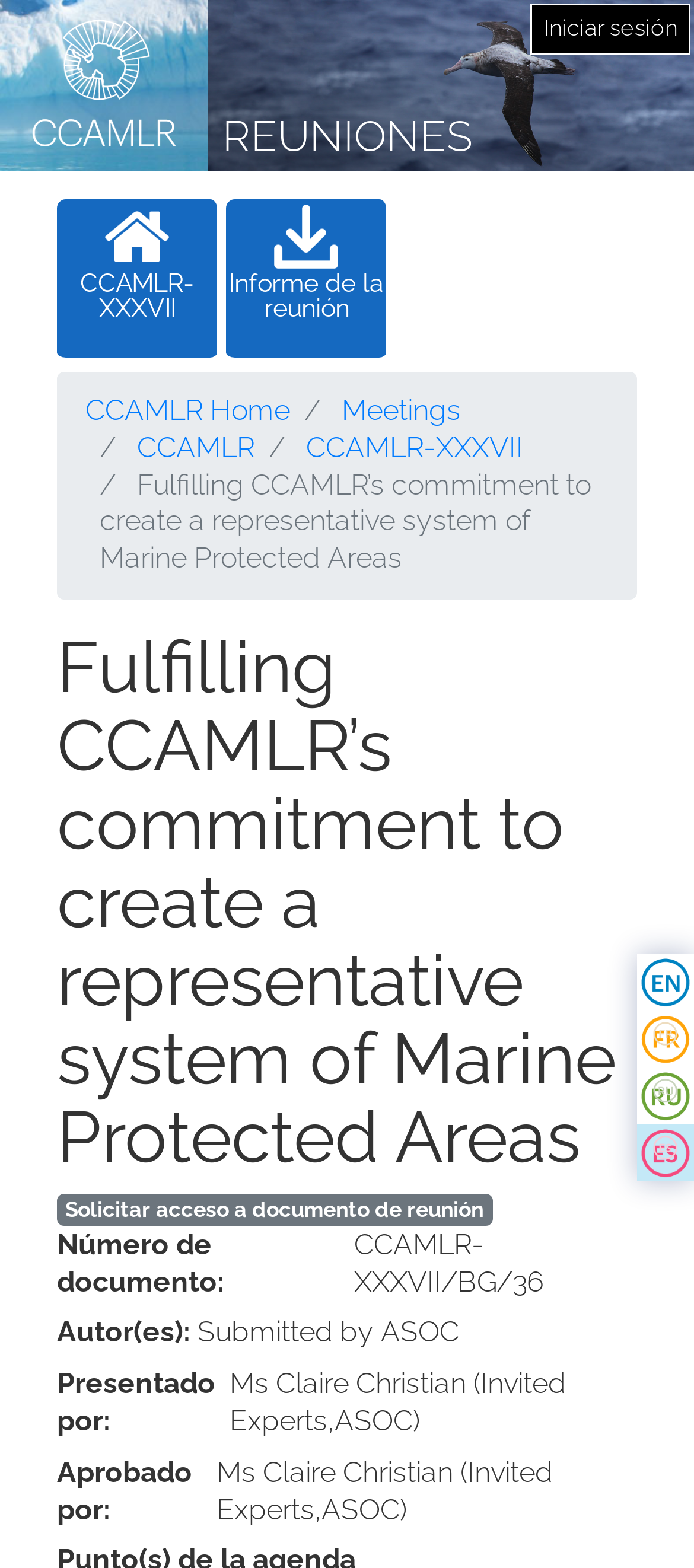Could you find the bounding box coordinates of the clickable area to complete this instruction: "Go to CCAMLR Home"?

[0.123, 0.251, 0.418, 0.272]